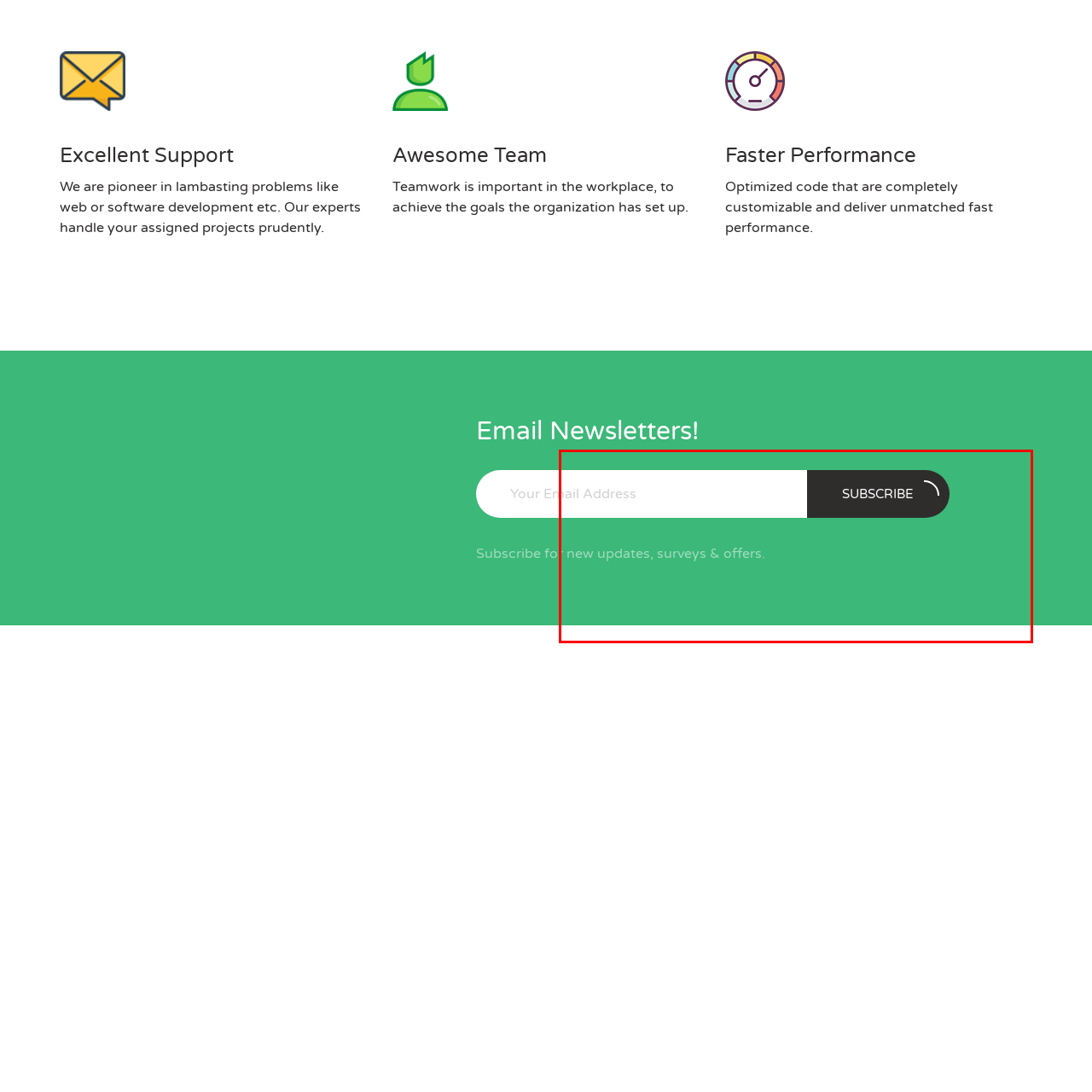Give a detailed narrative of the image enclosed by the red box.

The image showcases a vibrant green section of a webpage designed for newsletter subscriptions. At the top, there is an inviting text box labeled “Your Email Address,” encouraging users to enter their email for updates. Adjacent to this is a prominent “SUBSCRIBE” button, styled in a dark color for easy visibility, creating a clear call-to-action. Below the input field, a friendly reminder reads, “Subscribe for new updates, surveys & offers,” reinforcing the benefits of signing up. This design aims to engage visitors by offering them the opportunity to stay informed about relevant content and promotions.